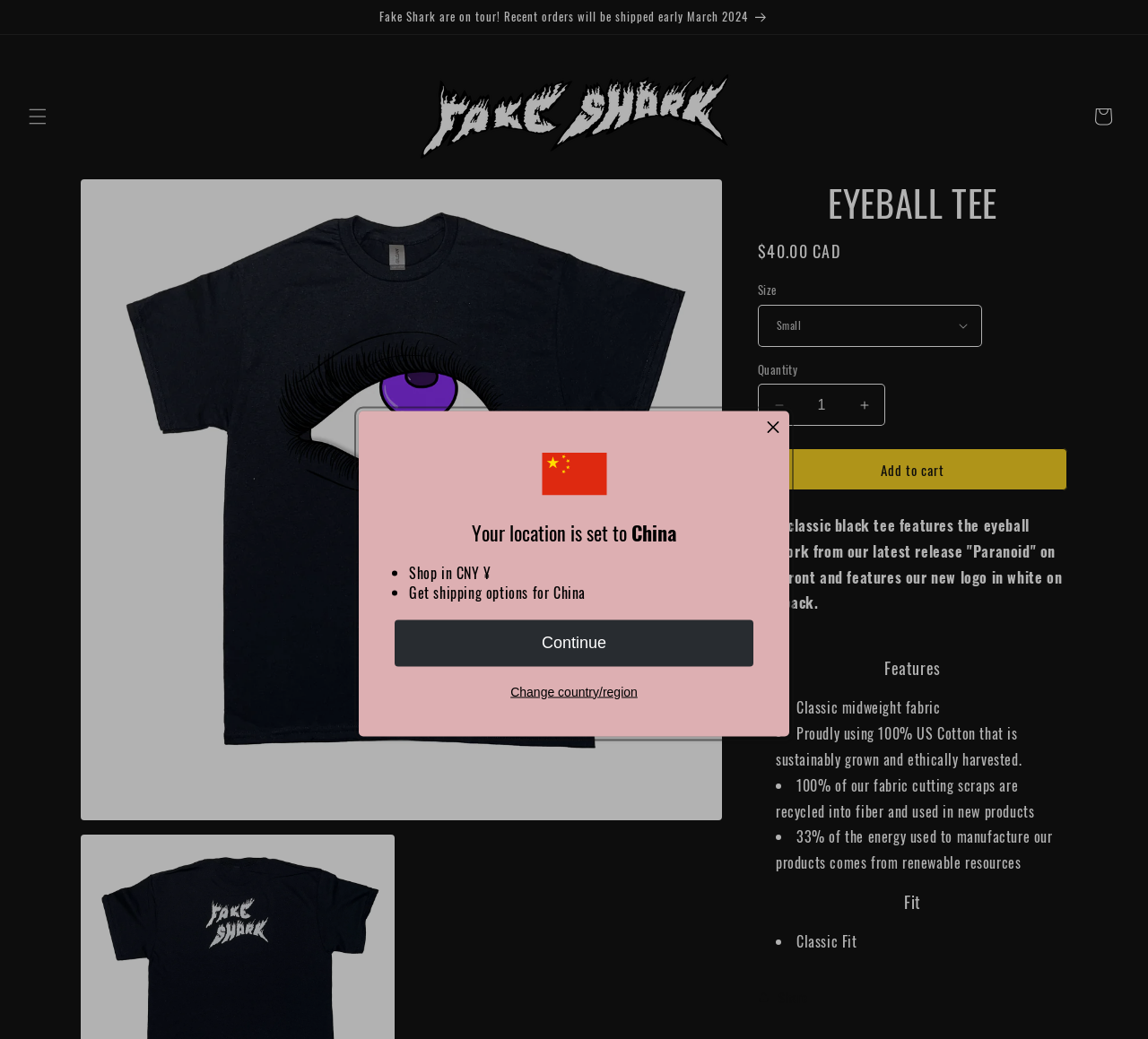Please find the bounding box coordinates of the section that needs to be clicked to achieve this instruction: "Open the menu".

[0.016, 0.093, 0.05, 0.131]